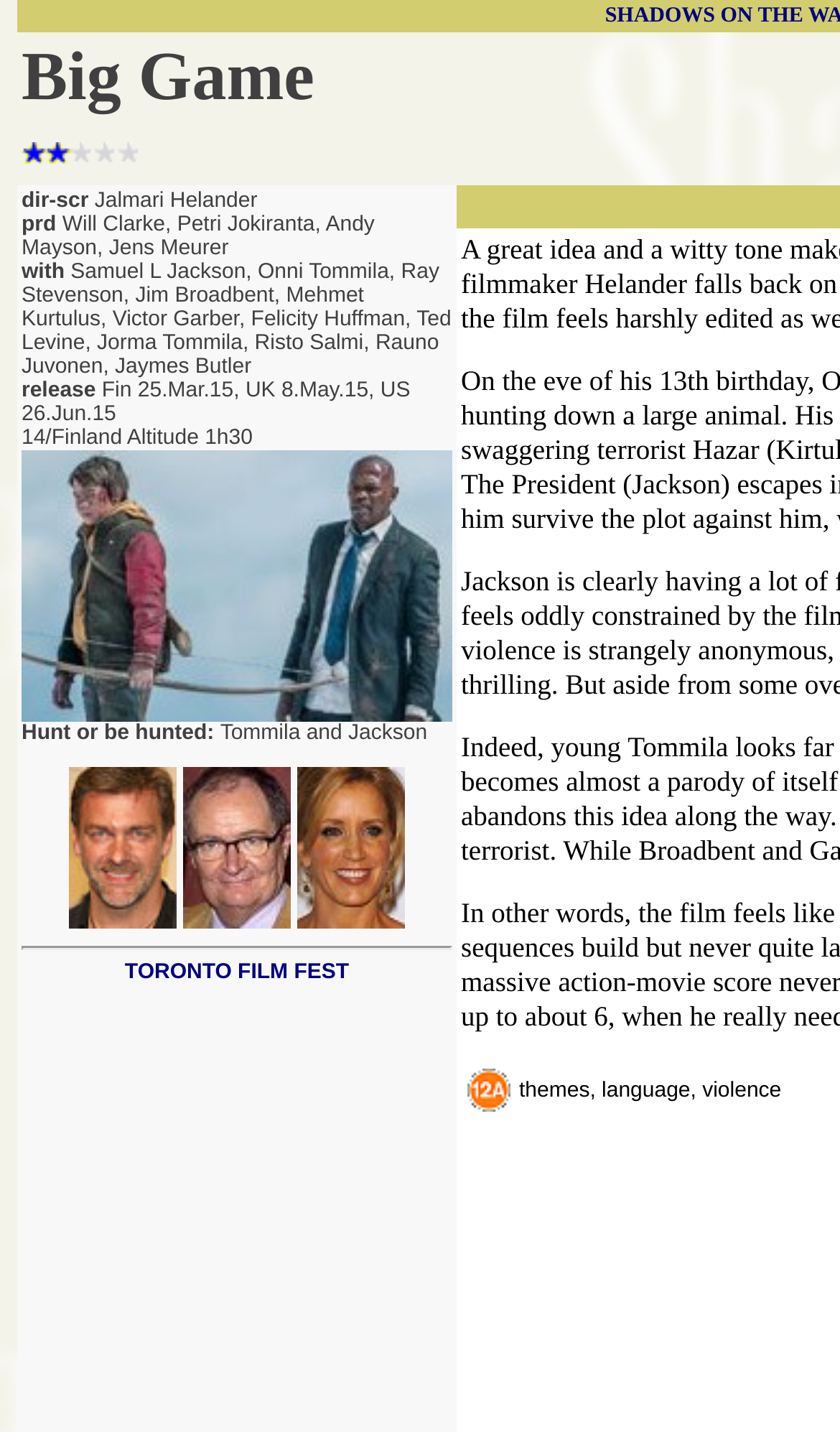From the element description alt="cert 12", predict the bounding box coordinates of the UI element. The coordinates must be specified in the format (top-left x, top-left y, bottom-right x, bottom-right y) and should be within the 0 to 1 range.

[0.556, 0.757, 0.608, 0.783]